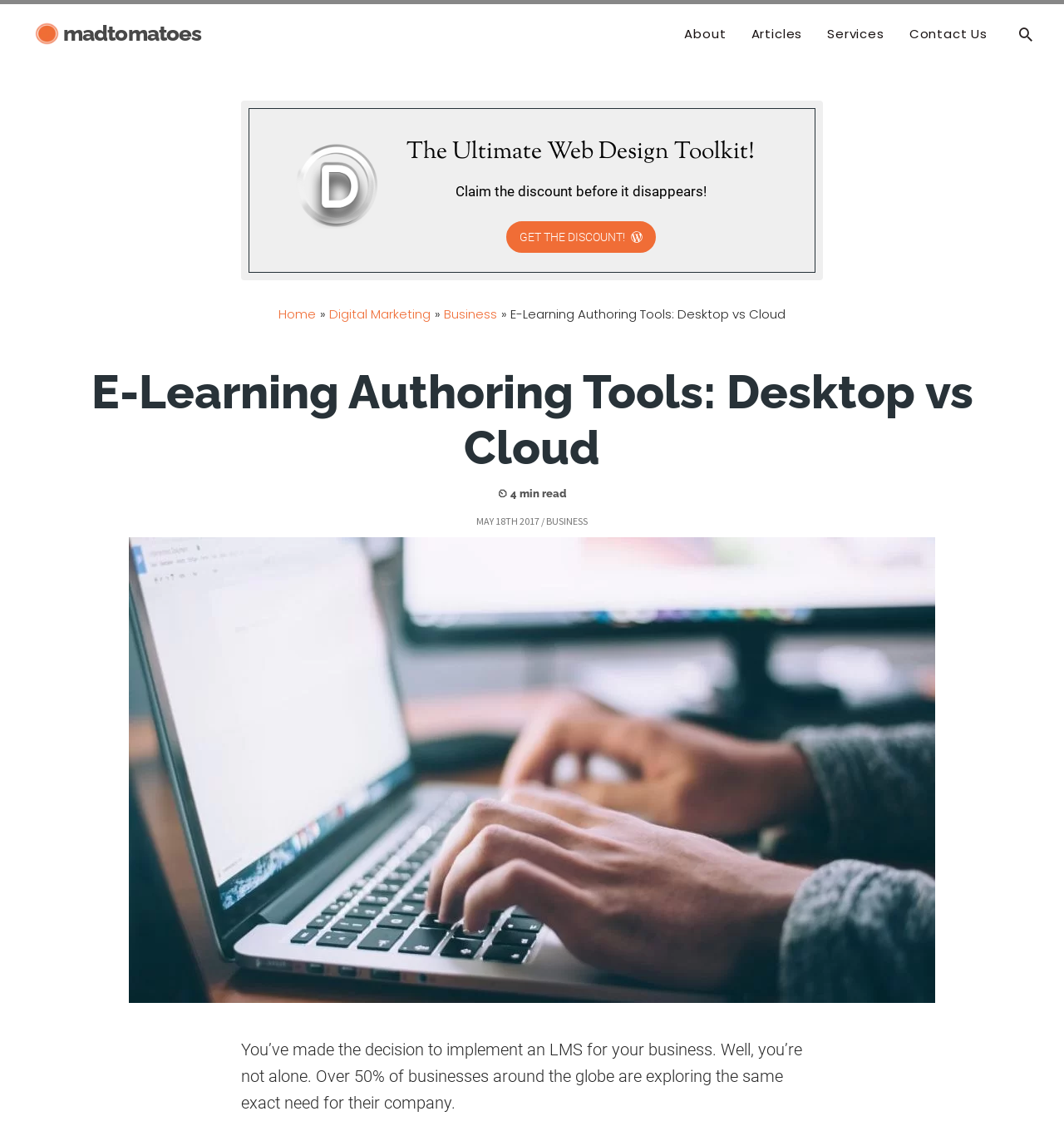Please identify the bounding box coordinates for the region that you need to click to follow this instruction: "Navigate to the About page".

[0.632, 0.004, 0.694, 0.056]